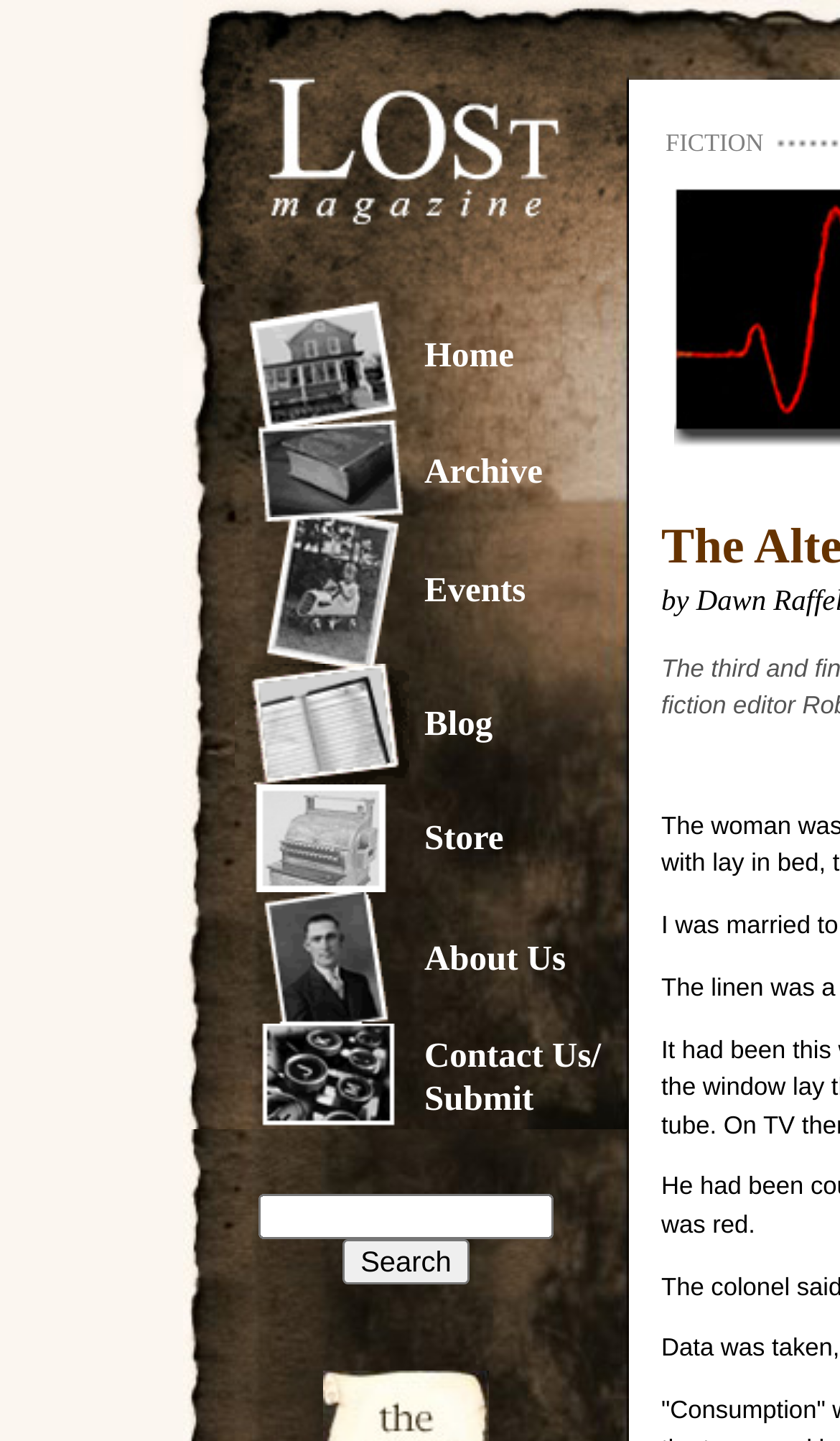Reply to the question with a single word or phrase:
How many links are there in the main navigation menu?

7